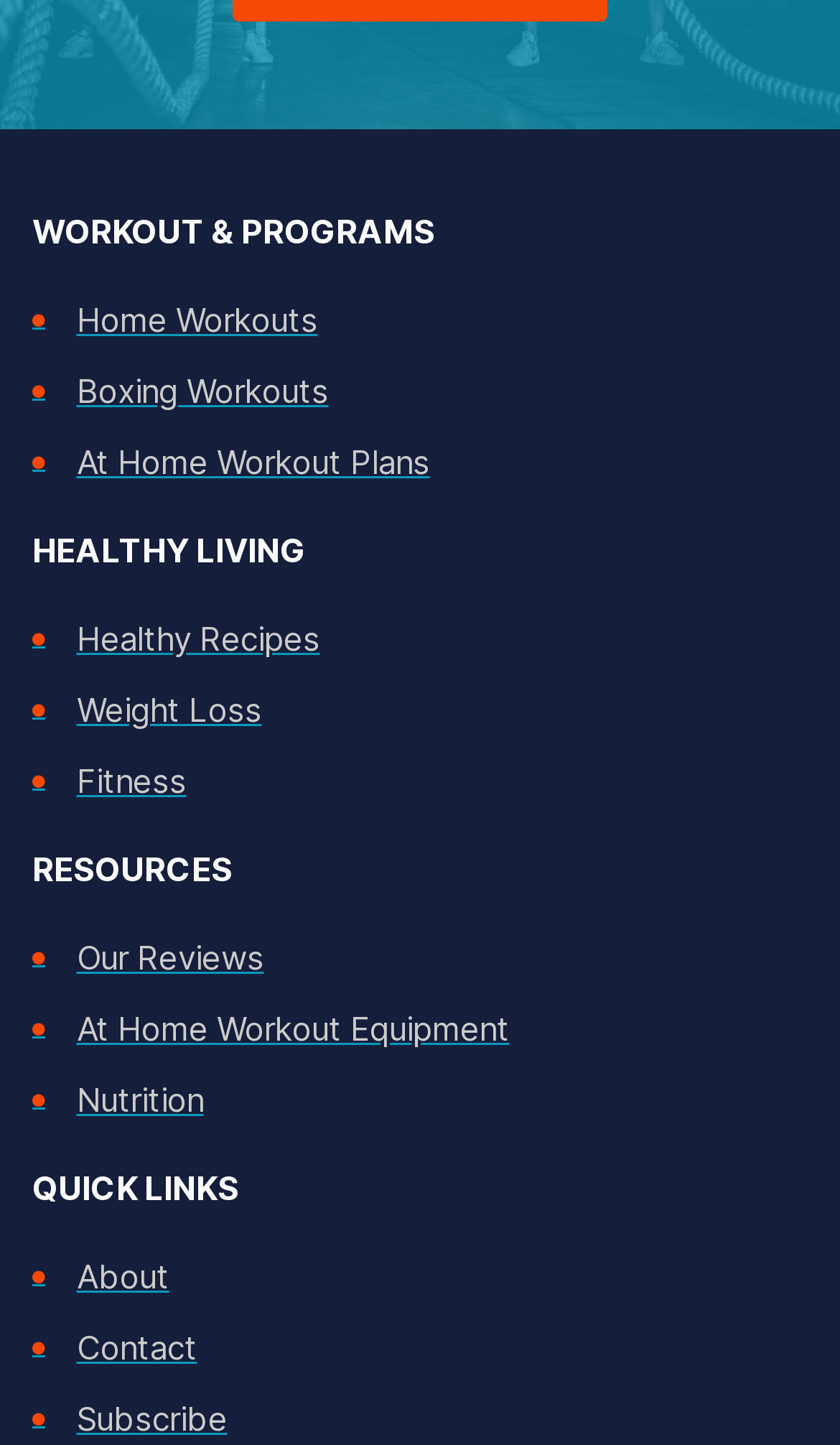Respond with a single word or phrase to the following question: What is the last link listed on the webpage?

Contact